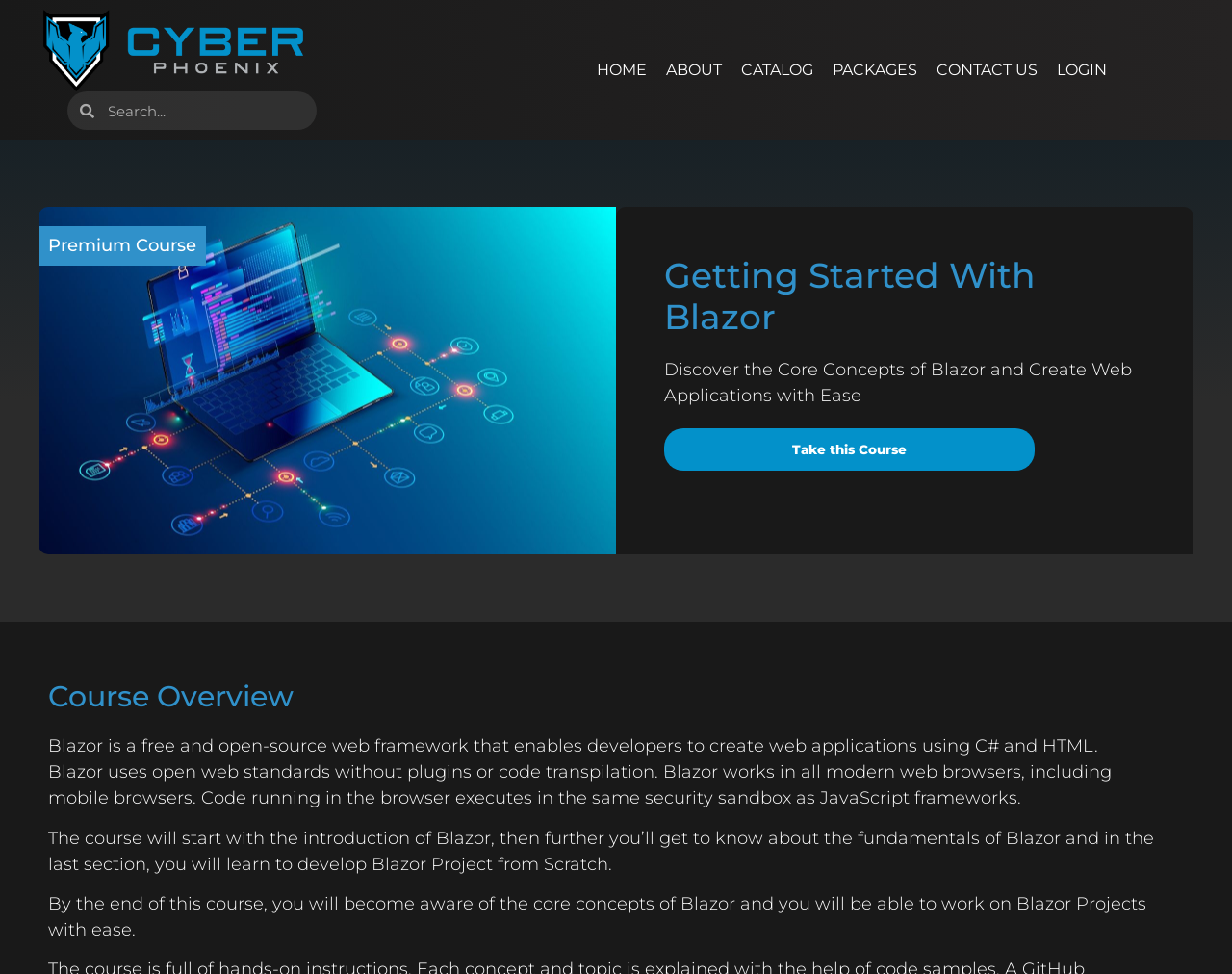Locate the bounding box coordinates of the element that should be clicked to fulfill the instruction: "Learn about the course overview".

[0.039, 0.698, 0.938, 0.733]